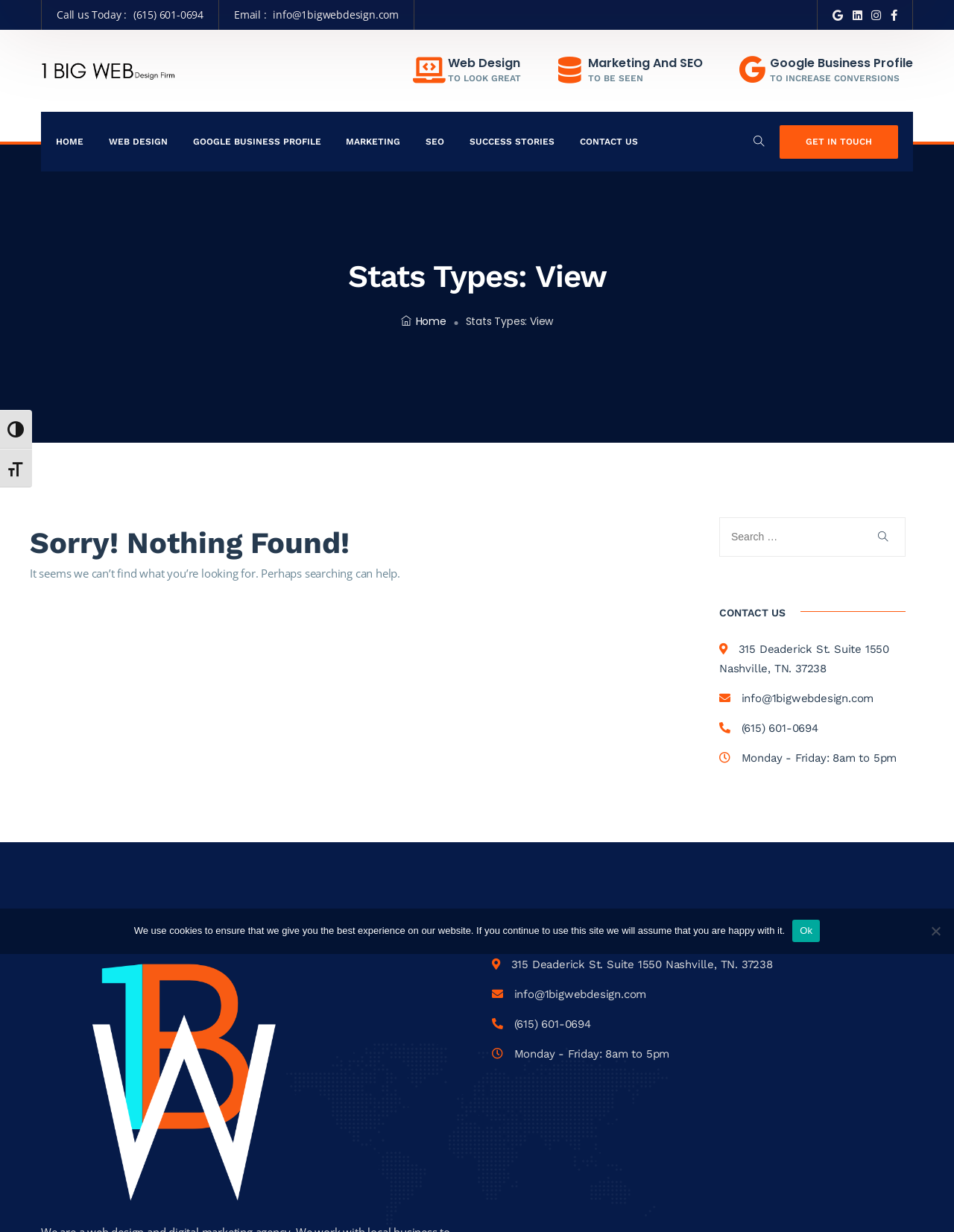Identify the bounding box coordinates of the region I need to click to complete this instruction: "Call the phone number".

[0.14, 0.006, 0.213, 0.018]